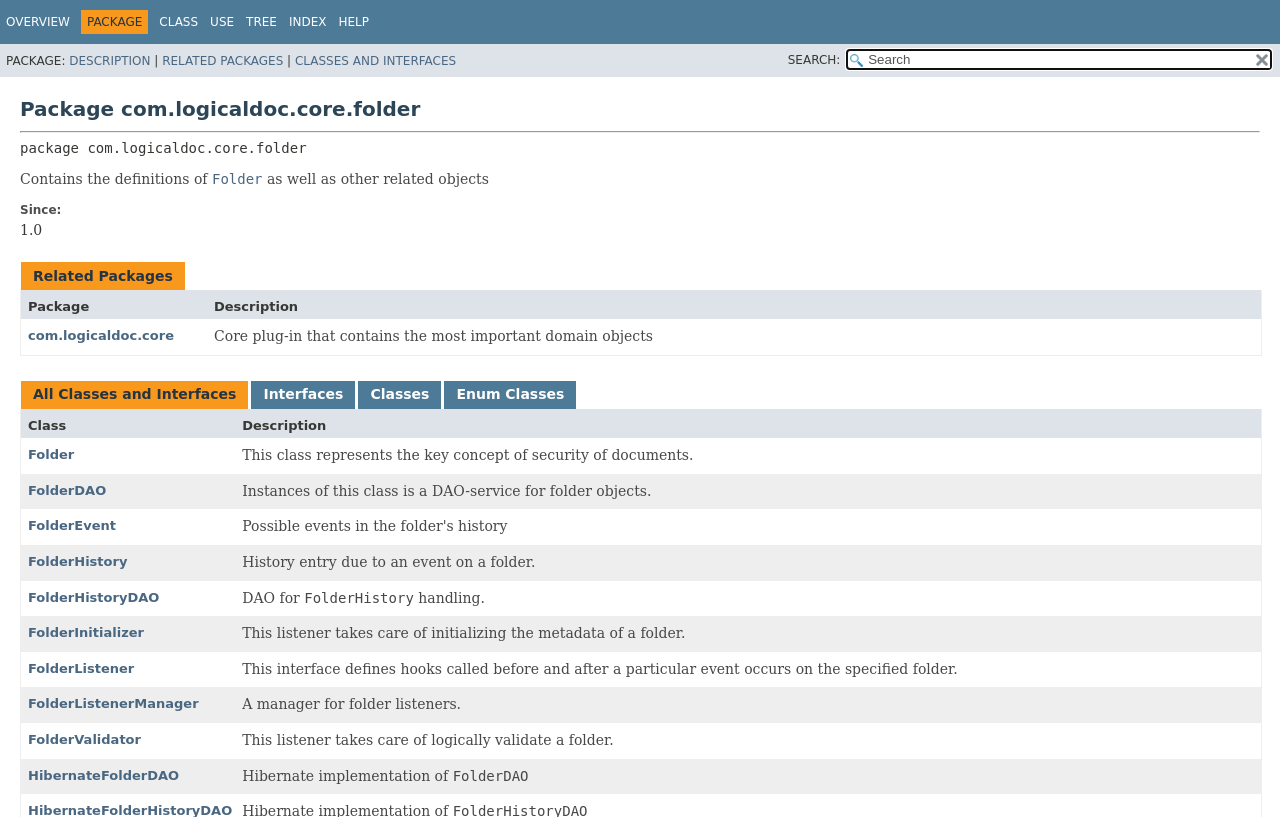What is the name of the package?
Refer to the image and give a detailed answer to the query.

The name of the package can be found in the heading 'Package com.logicaldoc.core.folder' at the top of the webpage.